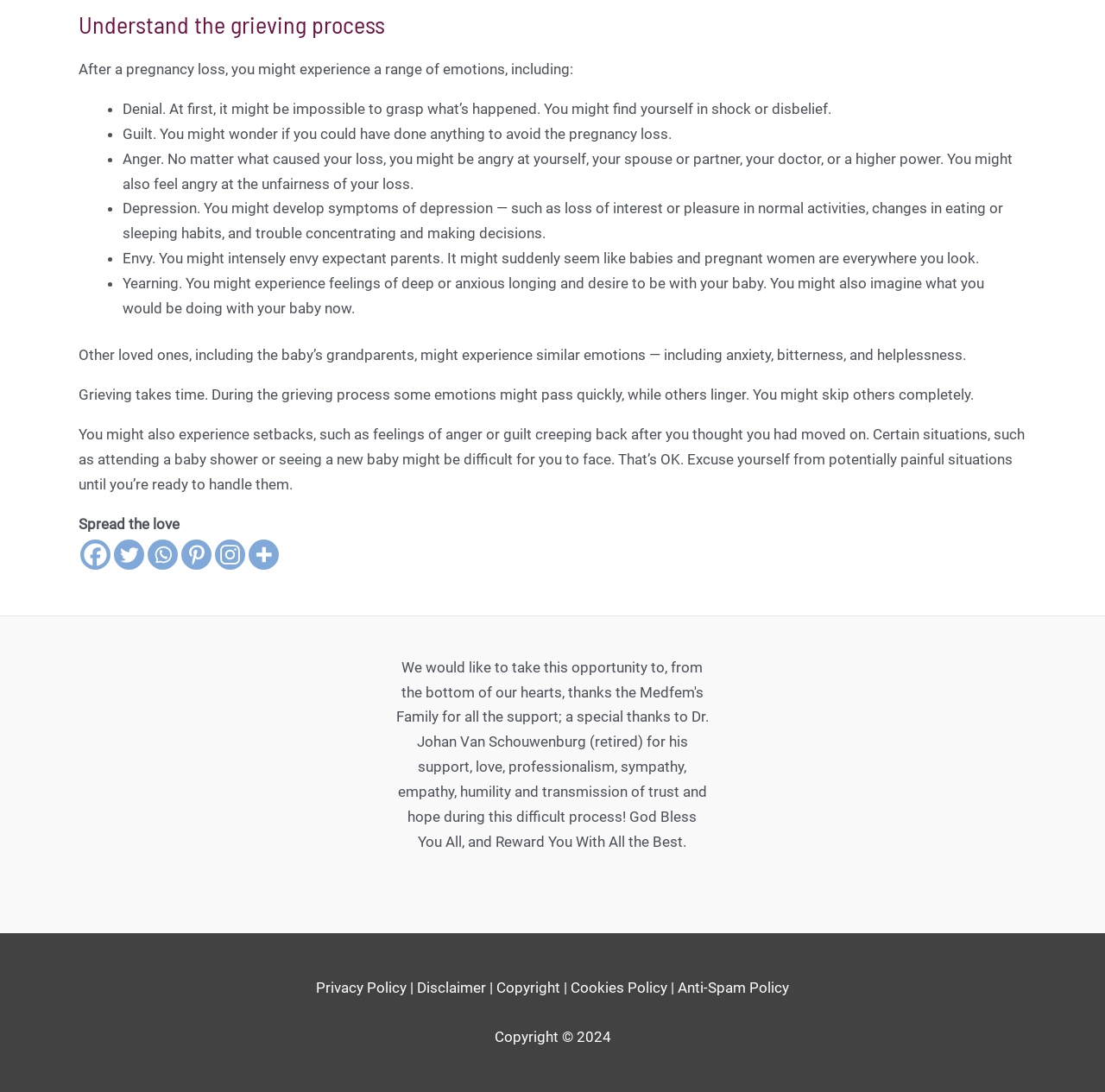Locate the bounding box coordinates of the element that should be clicked to fulfill the instruction: "Share on Facebook".

[0.073, 0.494, 0.1, 0.521]